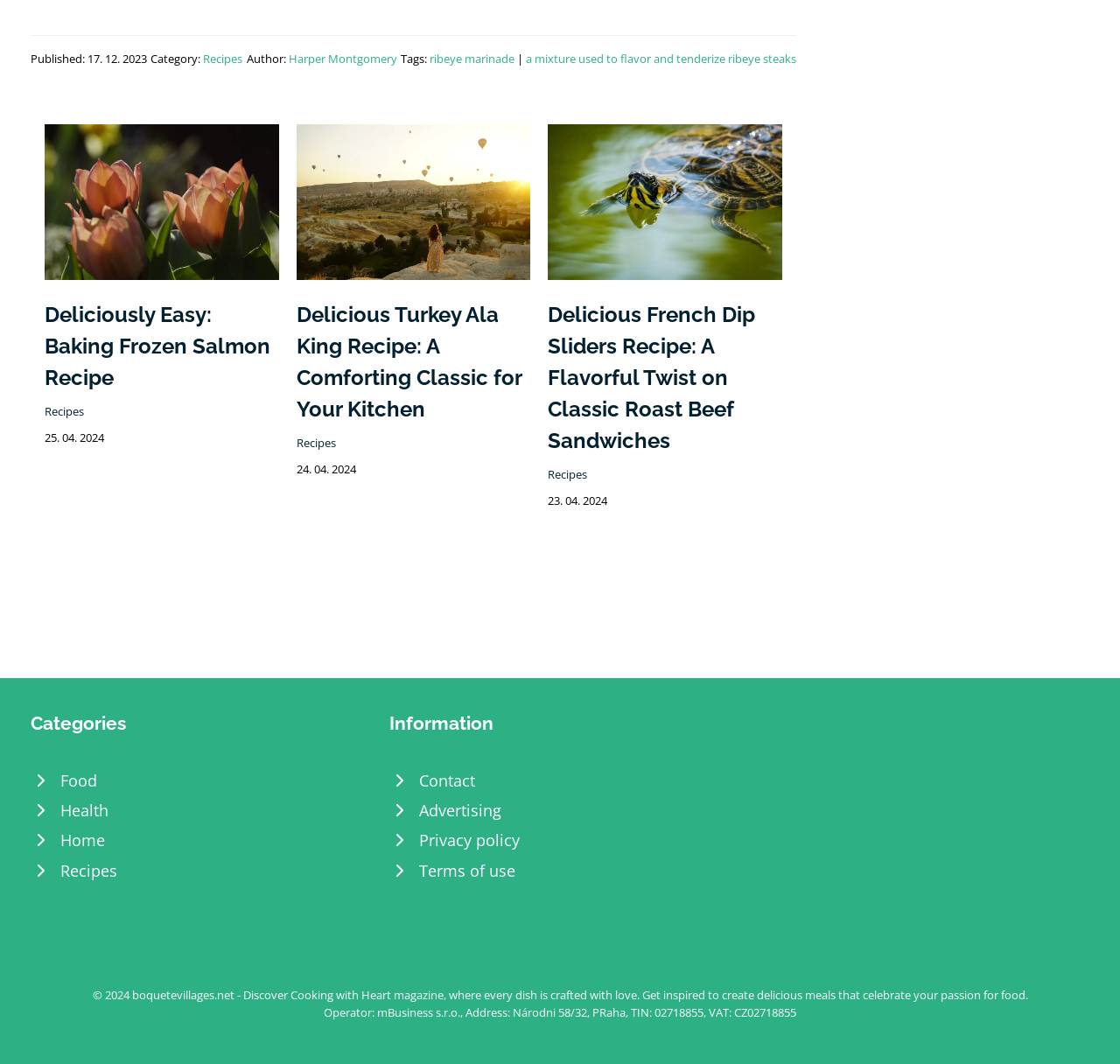Please specify the bounding box coordinates of the element that should be clicked to execute the given instruction: 'Contact the website administrator'. Ensure the coordinates are four float numbers between 0 and 1, expressed as [left, top, right, bottom].

[0.348, 0.72, 0.652, 0.748]